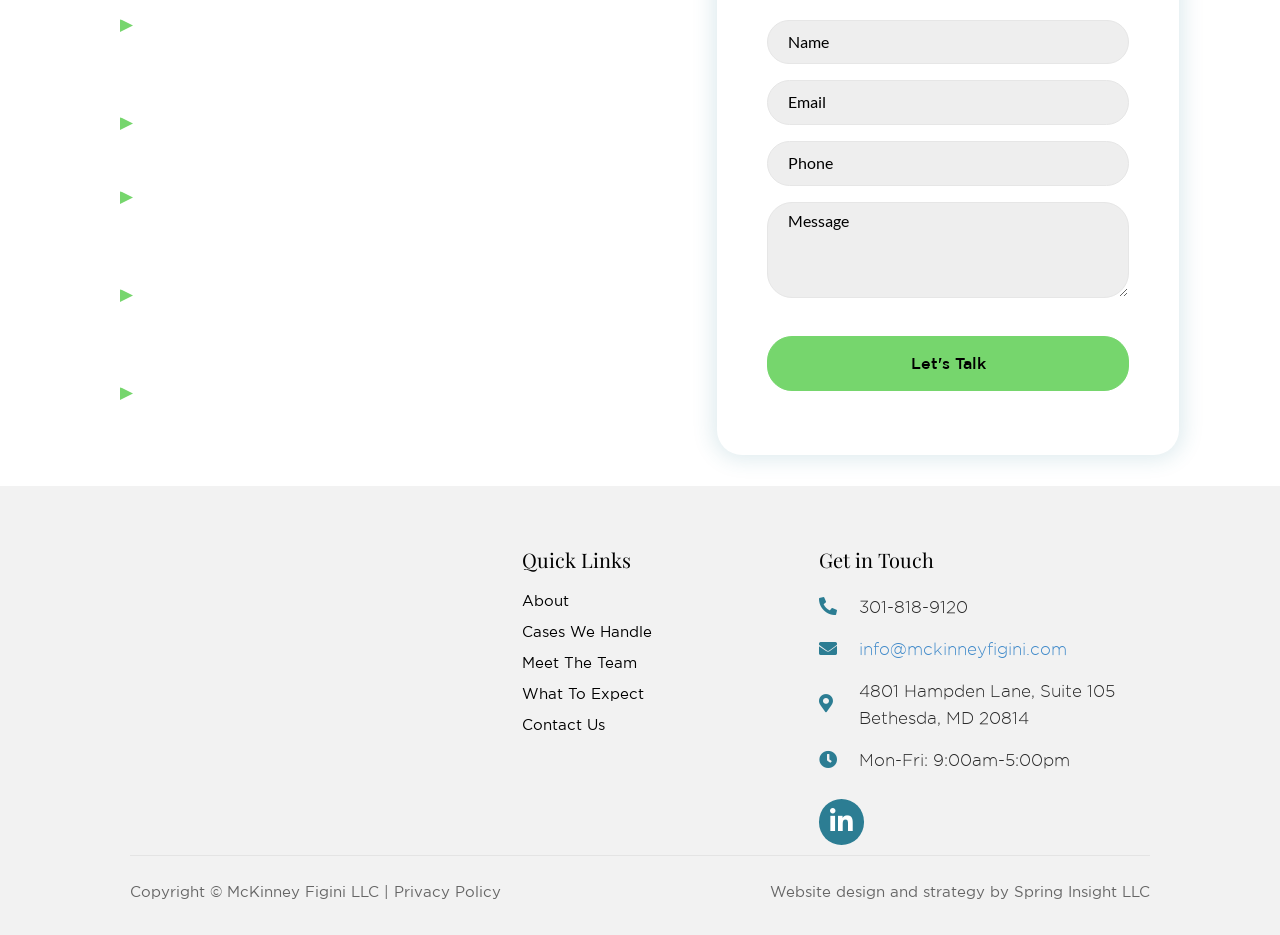Determine the bounding box for the UI element described here: "Meet The Team".

[0.408, 0.701, 0.609, 0.733]